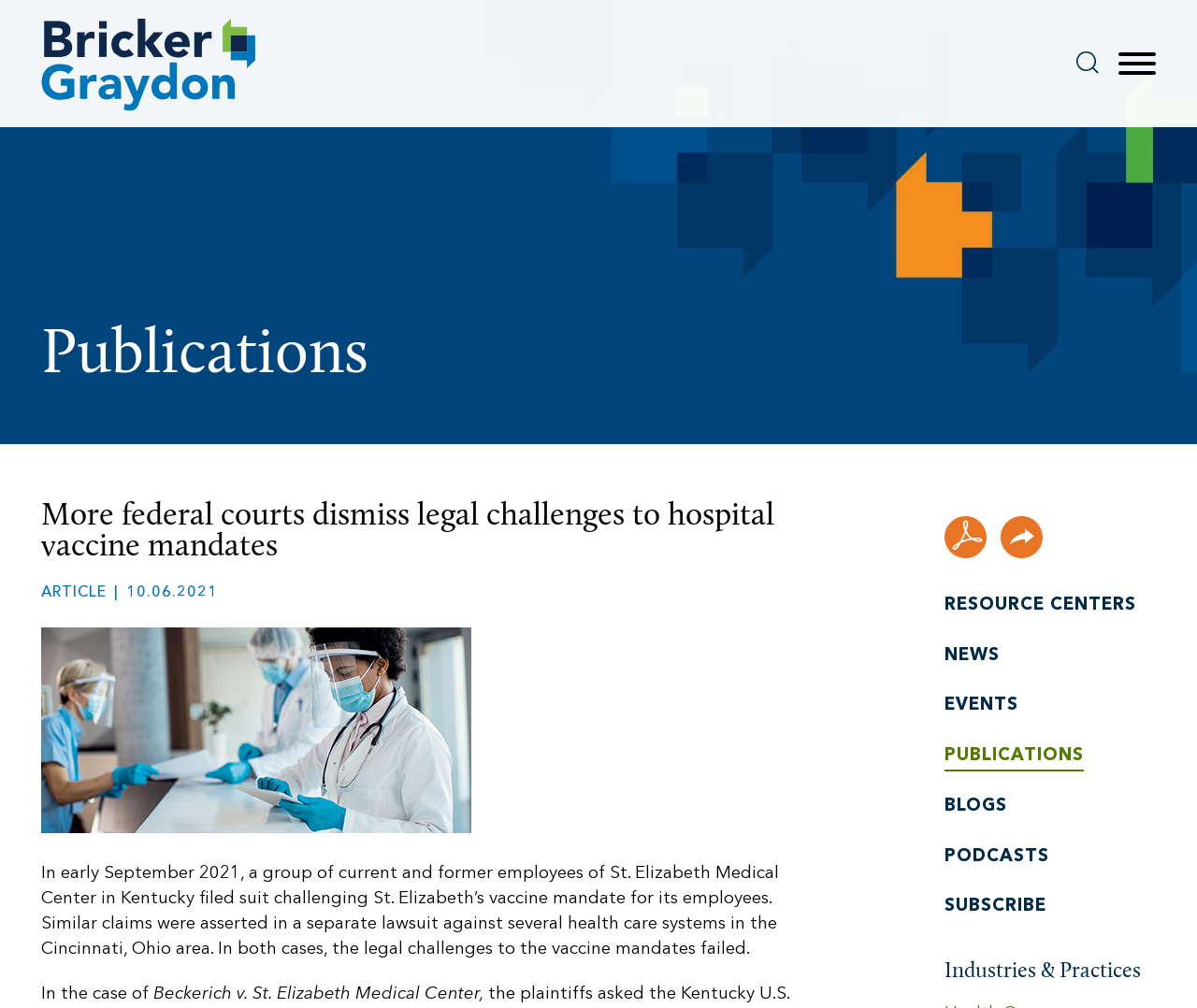Determine the bounding box coordinates for the clickable element required to fulfill the instruction: "View the PDF". Provide the coordinates as four float numbers between 0 and 1, i.e., [left, top, right, bottom].

[0.789, 0.512, 0.824, 0.554]